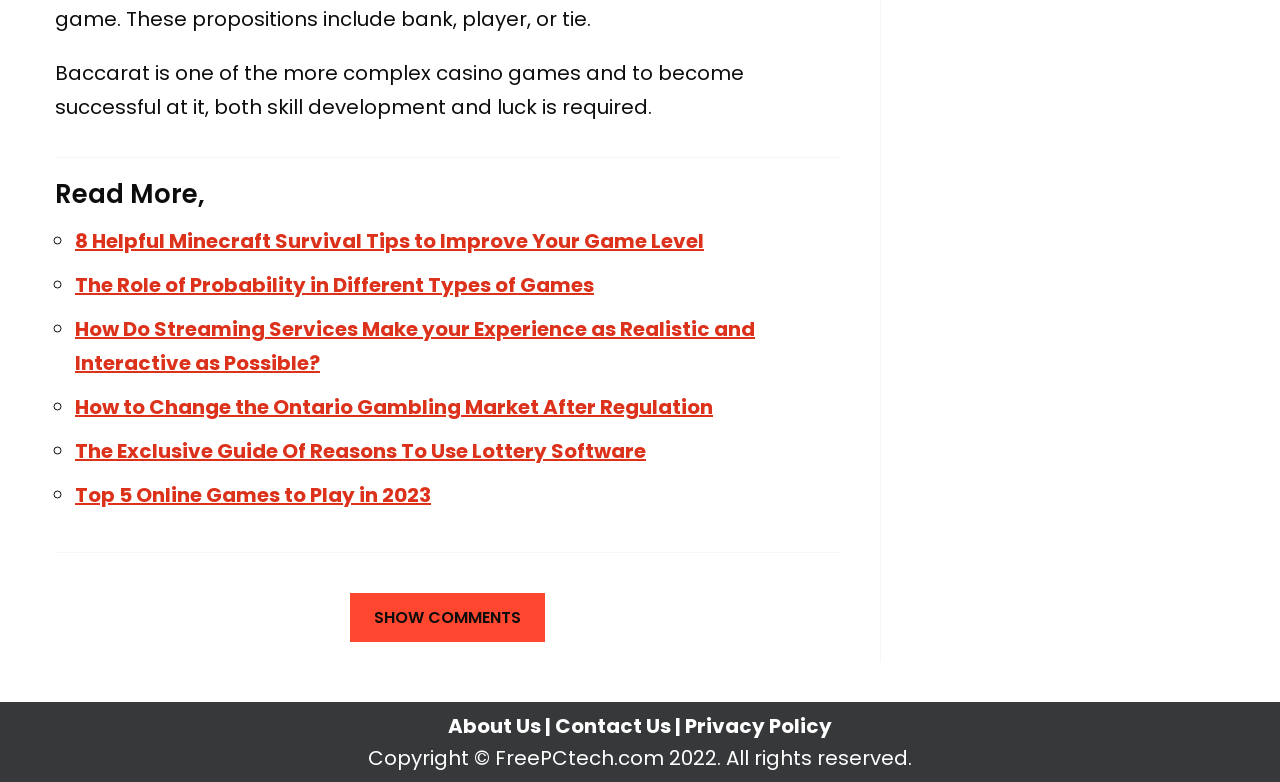Please determine the bounding box coordinates of the section I need to click to accomplish this instruction: "Click on the 'Download Full Version Movies – How To Find Quality Low Cost Full Version Movie Downloads' link".

None